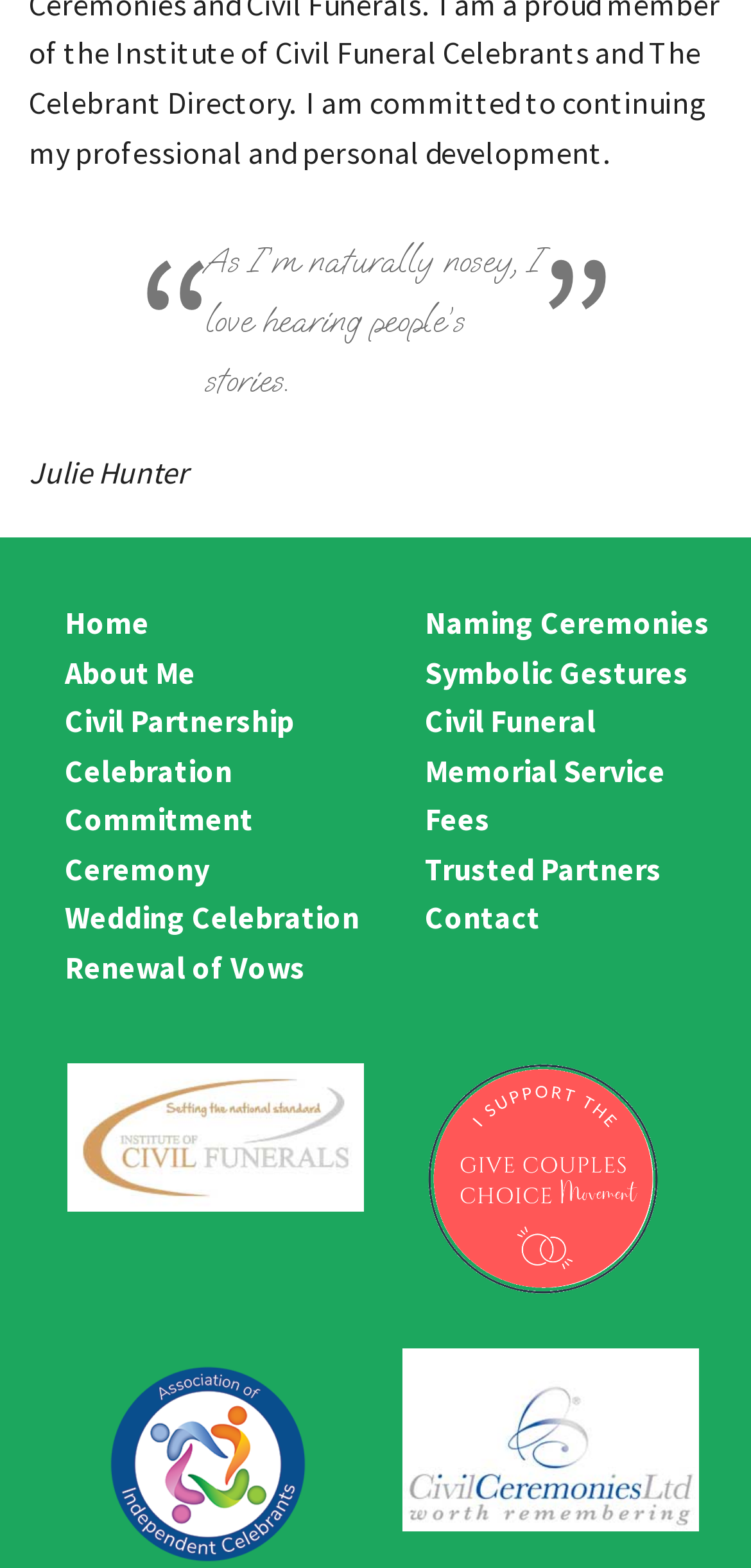What type of ceremonies are mentioned?
Based on the image, give a one-word or short phrase answer.

Wedding, Civil Partnership, etc.